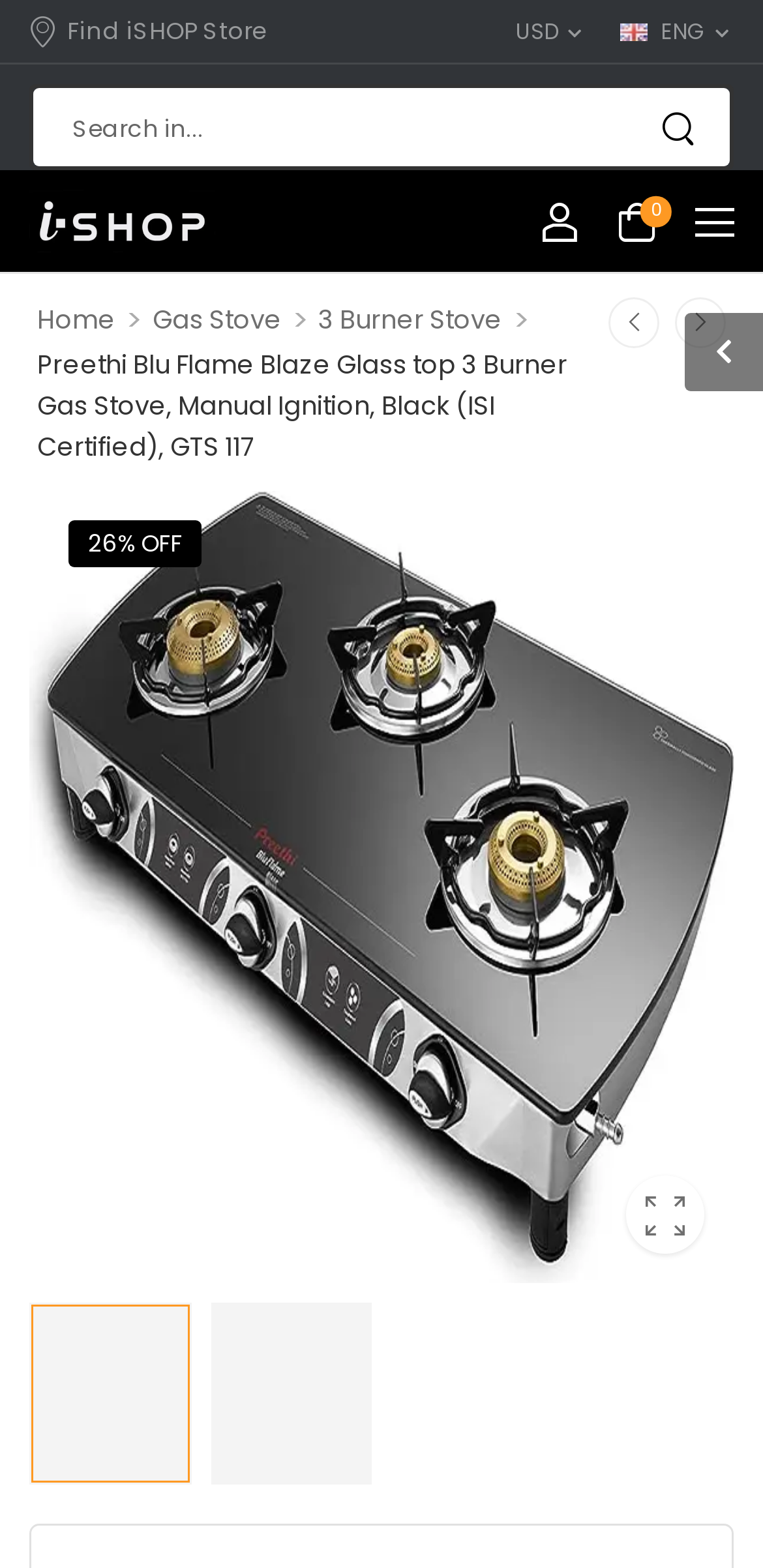Identify the bounding box coordinates of the section that should be clicked to achieve the task described: "Visit iSHOP store".

[0.036, 0.01, 0.349, 0.03]